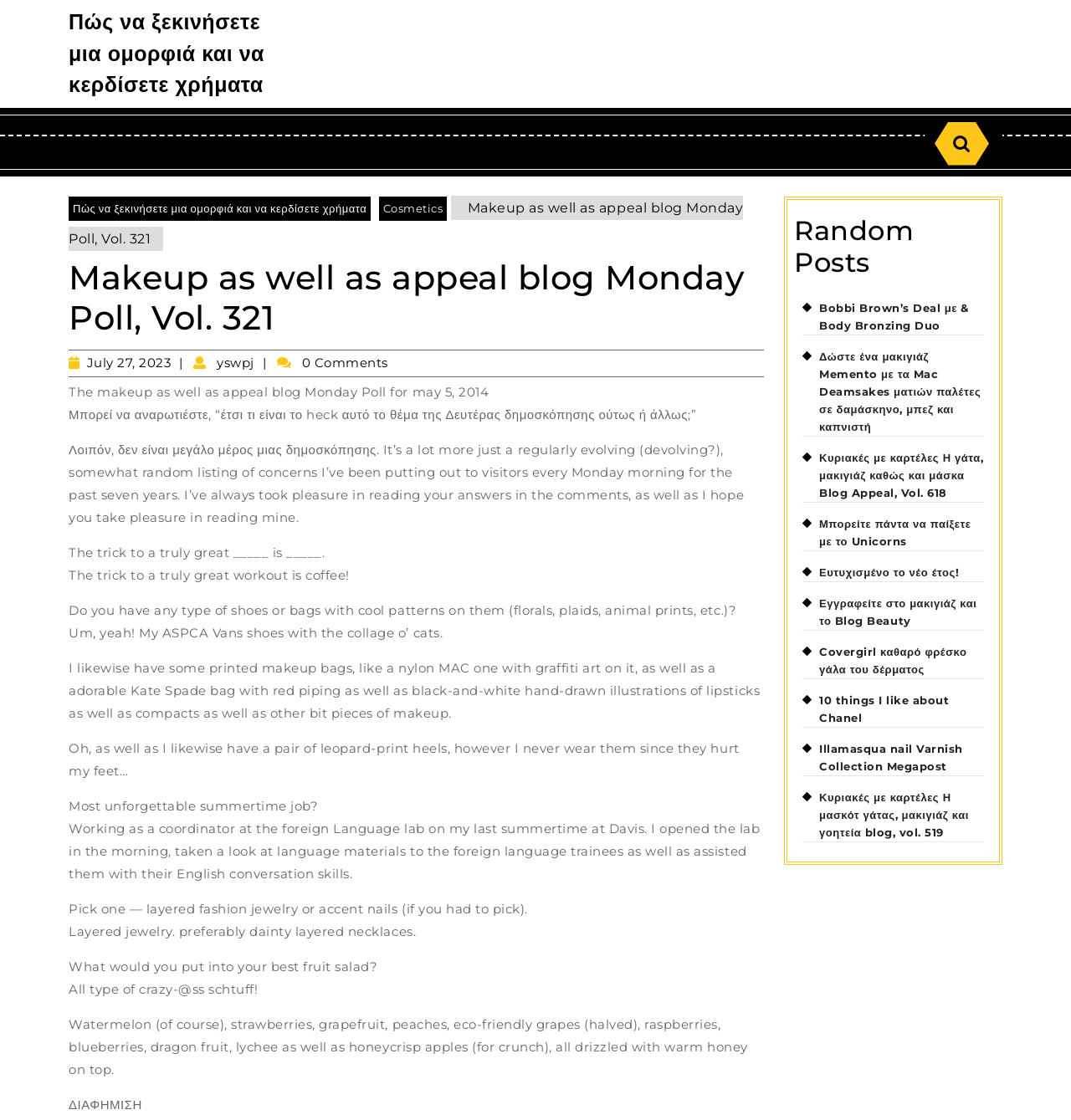Determine the bounding box coordinates for the UI element with the following description: "Ευτυχισμένο το νέο έτος!". The coordinates should be four float numbers between 0 and 1, represented as [left, top, right, bottom].

[0.765, 0.505, 0.896, 0.517]